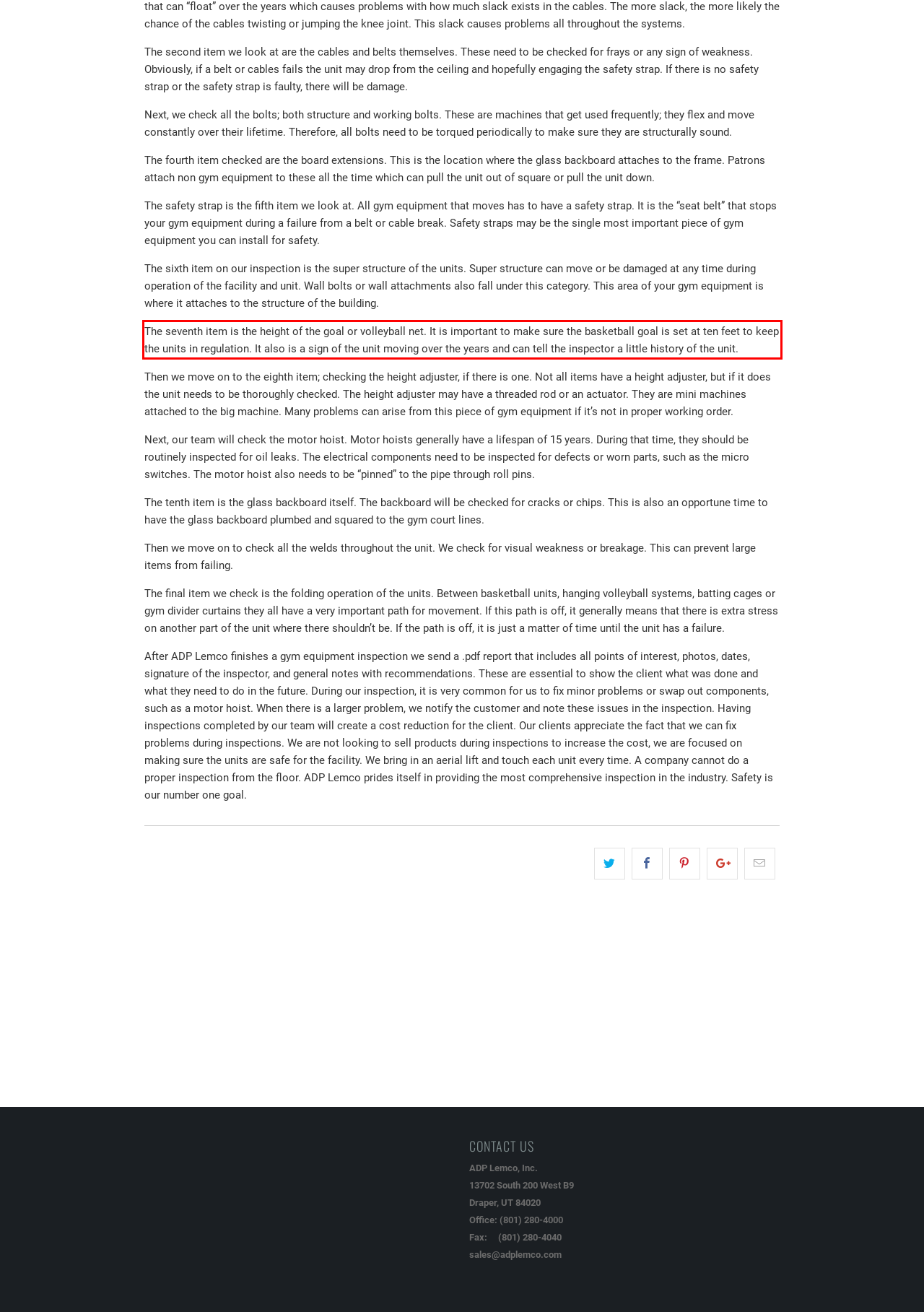You have a screenshot with a red rectangle around a UI element. Recognize and extract the text within this red bounding box using OCR.

The seventh item is the height of the goal or volleyball net. It is important to make sure the basketball goal is set at ten feet to keep the units in regulation. It also is a sign of the unit moving over the years and can tell the inspector a little history of the unit.